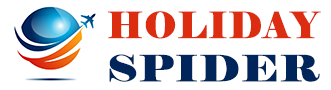Please provide a short answer using a single word or phrase for the question:
What is the name of the travel-oriented platform?

Holiday Spider